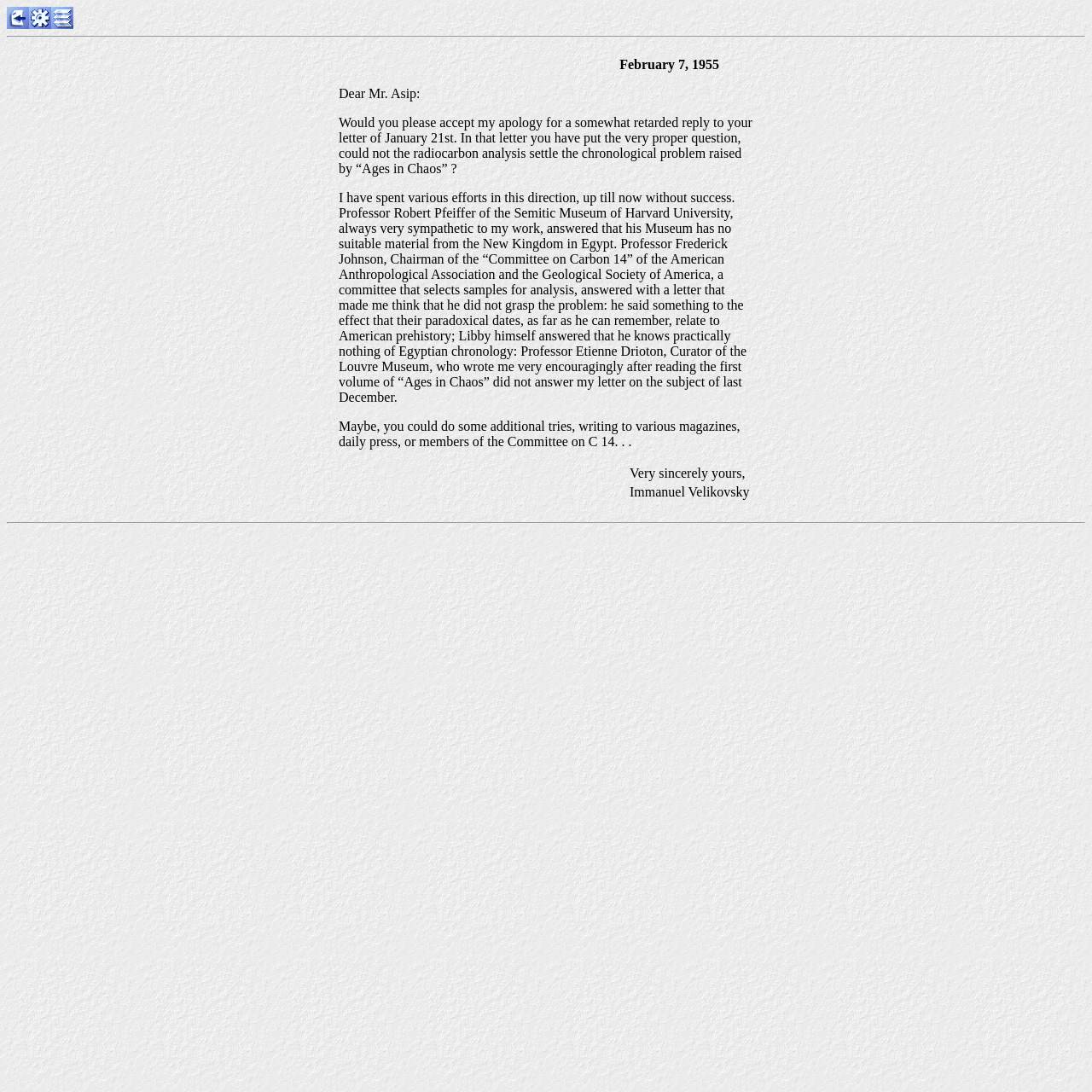Answer the following inquiry with a single word or phrase:
Who is the author of the letter?

Immanuel Velikovsky